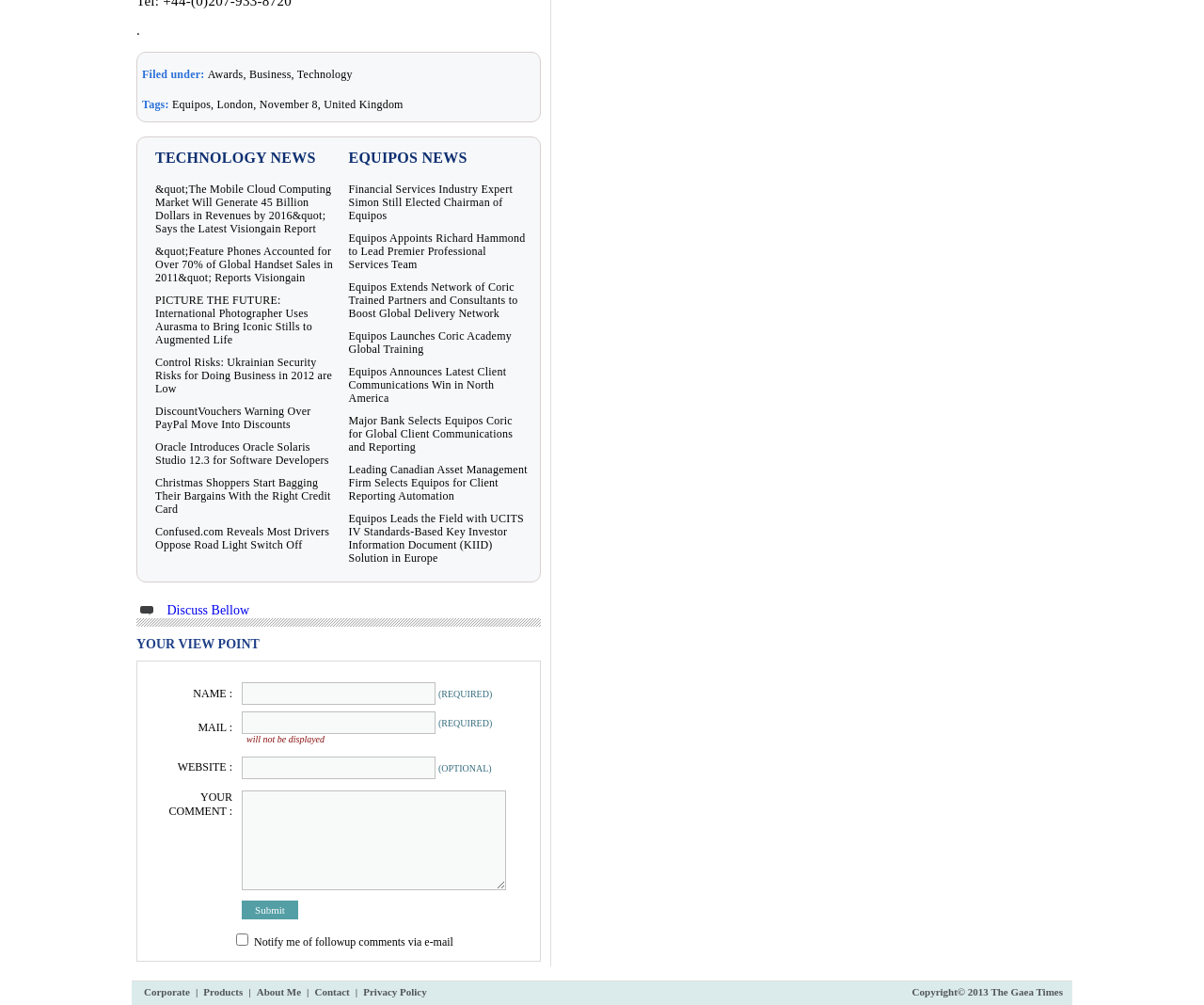Please answer the following question using a single word or phrase: 
What is the copyright year mentioned at the bottom of the webpage?

2013